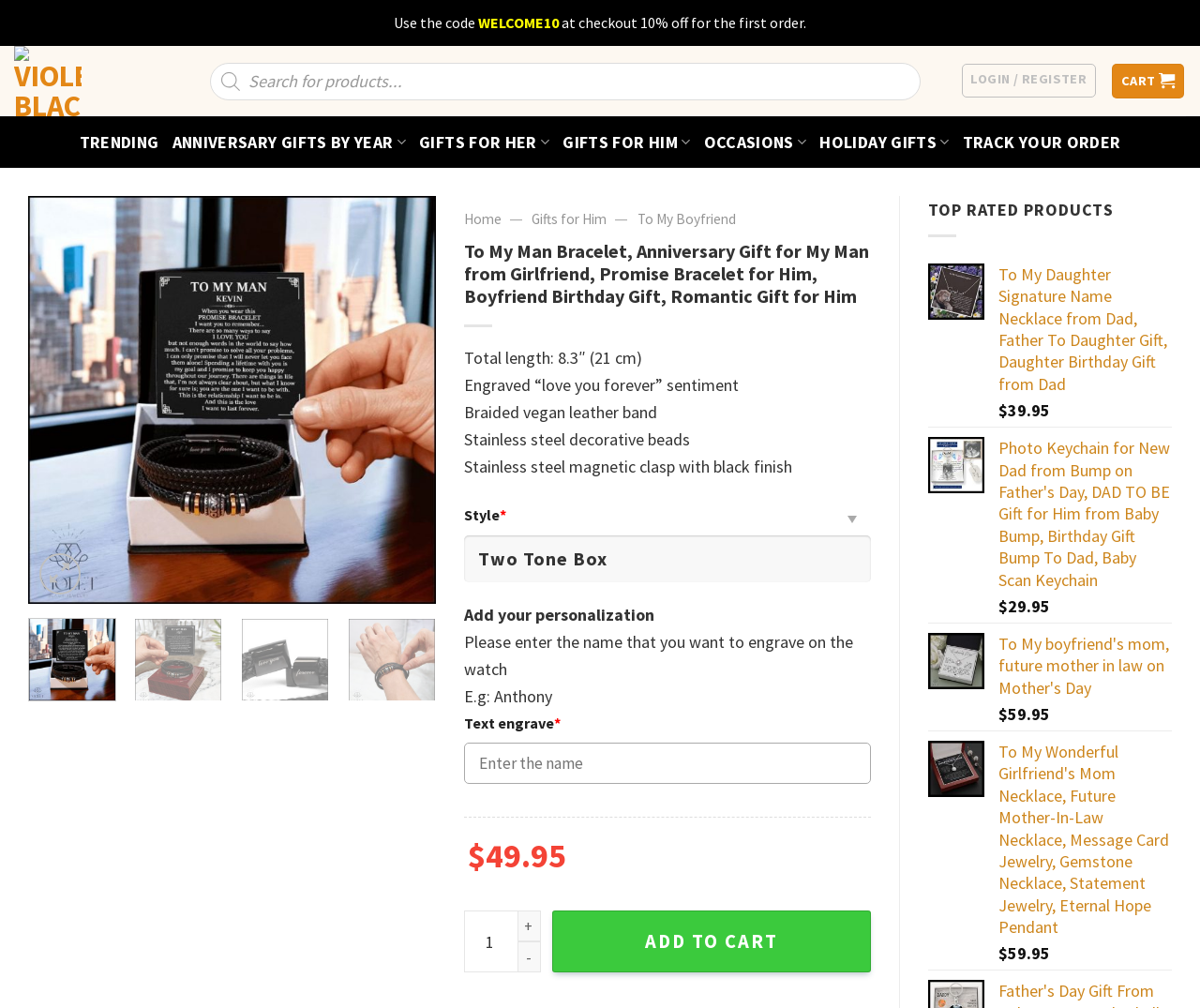Create a detailed narrative of the webpage’s visual and textual elements.

This webpage is an e-commerce product page for a "To My Man Bracelet" from Violet Black Jewelry. At the top, there is a search bar and a navigation menu with links to "LOGIN / REGISTER", "CART", "TRENDING", "ANNIVERSARY GIFTS BY YEAR", and other categories. Below the navigation menu, there is a promotional banner with a discount code "WELCOME10" for 10% off the first order.

The main content of the page is dedicated to the product description and details. There is a large image of the bracelet at the top, followed by a heading that reads "To My Man Bracelet, Anniversary Gift for My Man from Girlfriend, Promise Bracelet for Him, Boyfriend Birthday Gift, Romantic Gift for Him". Below the heading, there are several paragraphs of text describing the product features, including the total length, engraved sentiment, braided vegan leather band, stainless steel decorative beads, and stainless steel magnetic clasp with black finish.

To the right of the product description, there is a section for personalization, where customers can enter a name to be engraved on the bracelet. There is also a dropdown menu to select the style of the bracelet. Below the personalization section, there is a price display showing the cost of the bracelet, which is $49.95. Customers can adjust the quantity of the product using a spin button and add it to their cart using the "ADD TO CART" button.

At the bottom of the page, there are links to related products, including "TOP RATED PRODUCTS" and several other gift ideas for him. There are also buttons to navigate to the previous and next products.